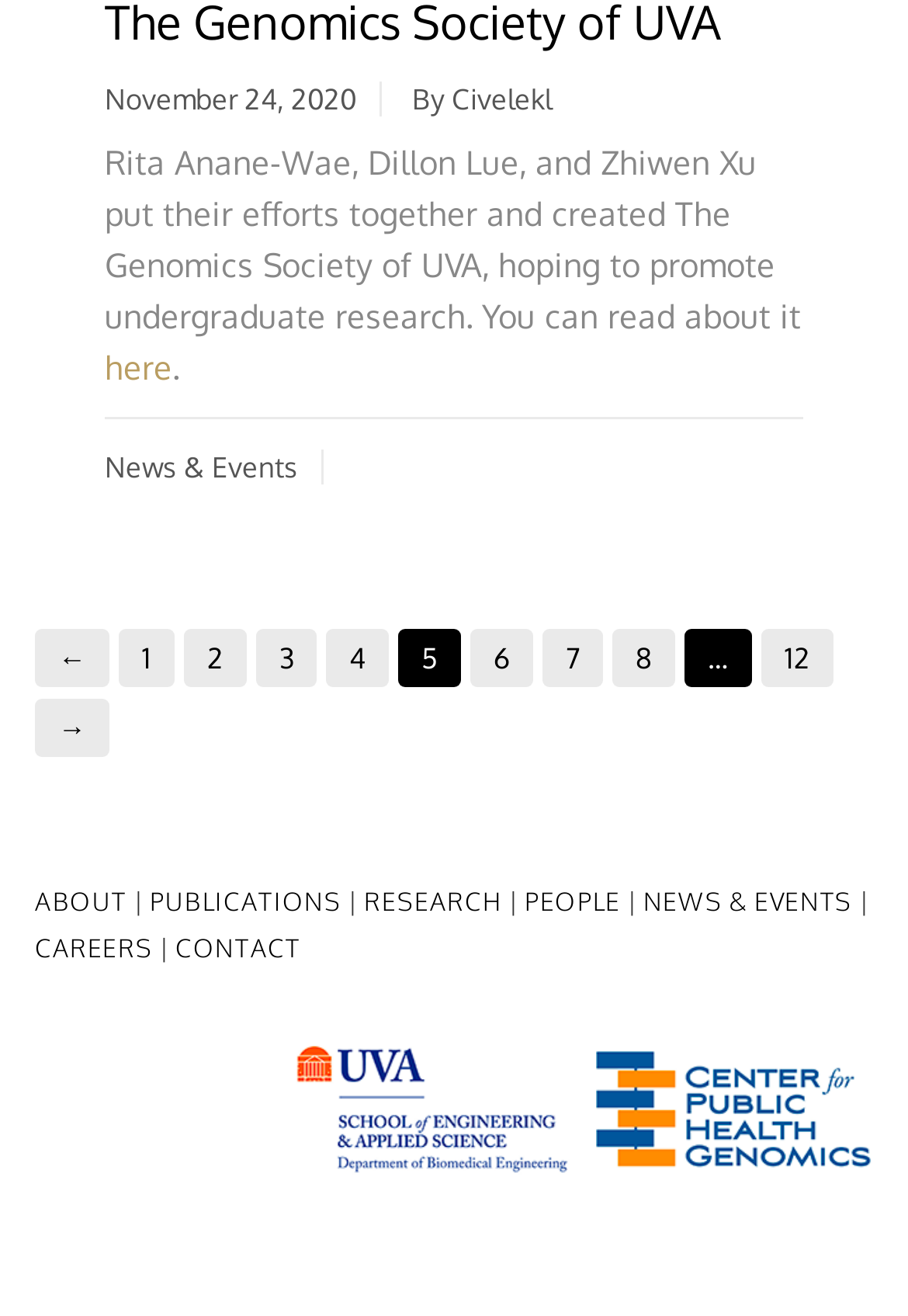Show the bounding box coordinates for the element that needs to be clicked to execute the following instruction: "Go to the 'NEWS & EVENTS' page". Provide the coordinates in the form of four float numbers between 0 and 1, i.e., [left, top, right, bottom].

[0.115, 0.342, 0.328, 0.368]